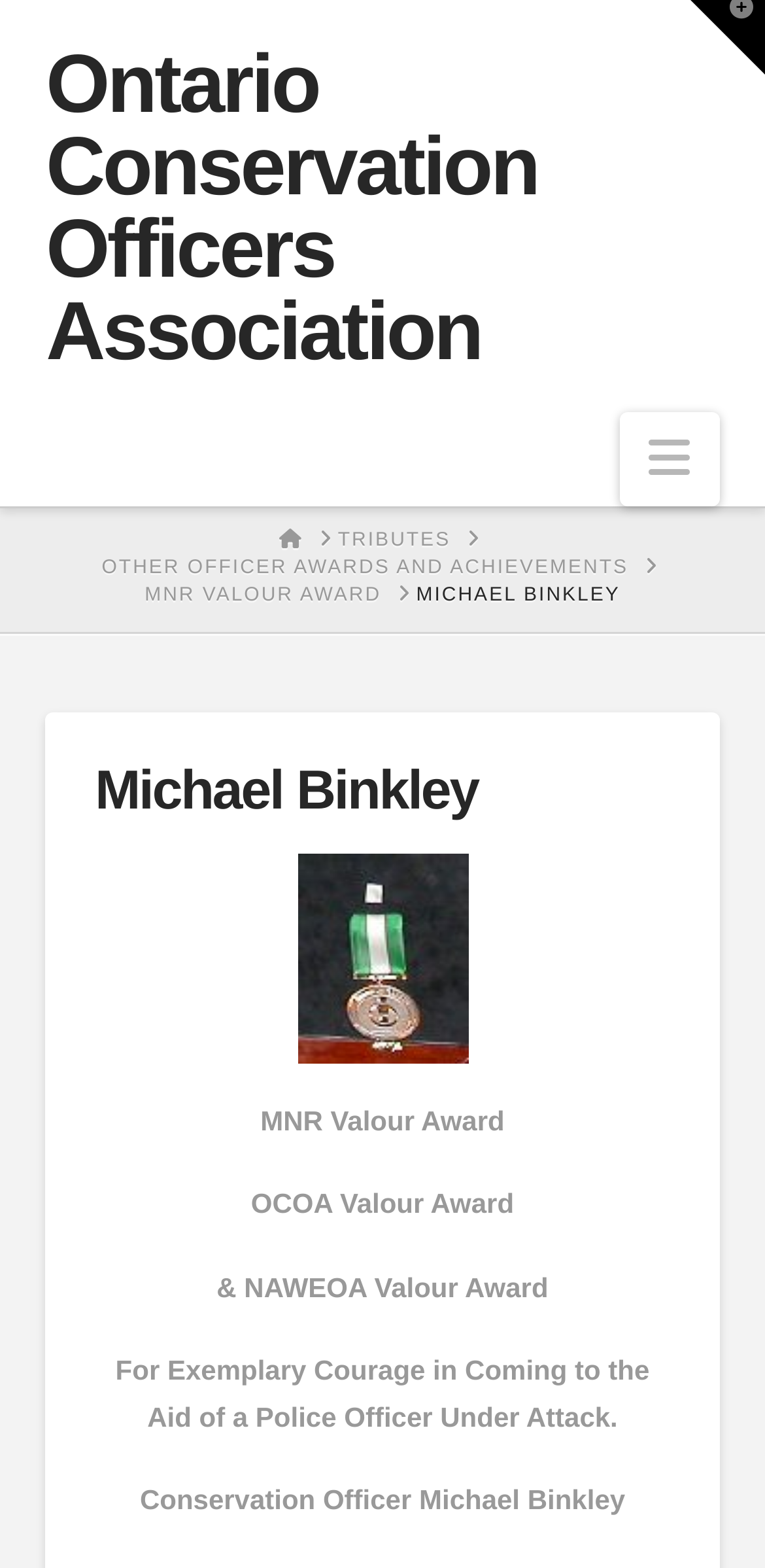How many links are in the breadcrumb navigation section?
Using the visual information, reply with a single word or short phrase.

5